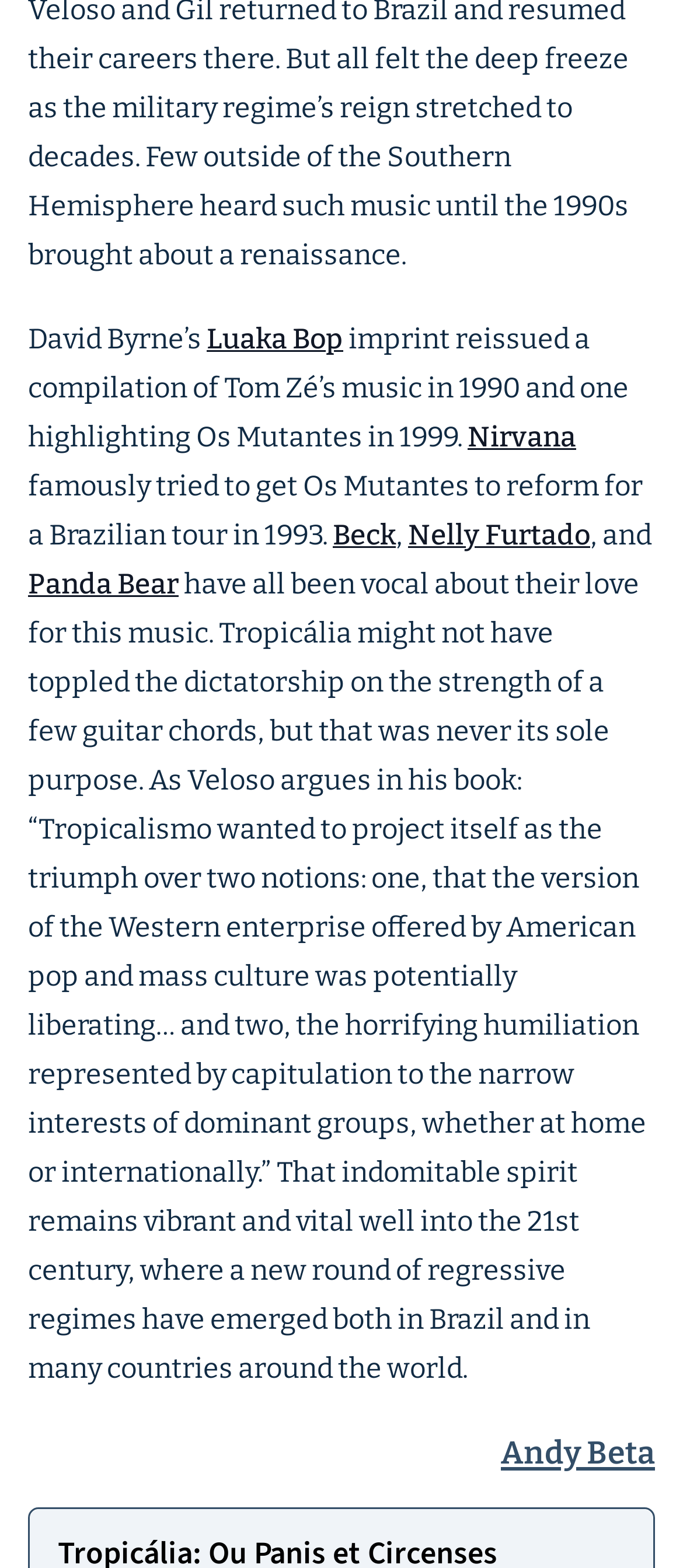What is the purpose of Tropicália?
Based on the screenshot, provide your answer in one word or phrase.

To project triumph over two notions